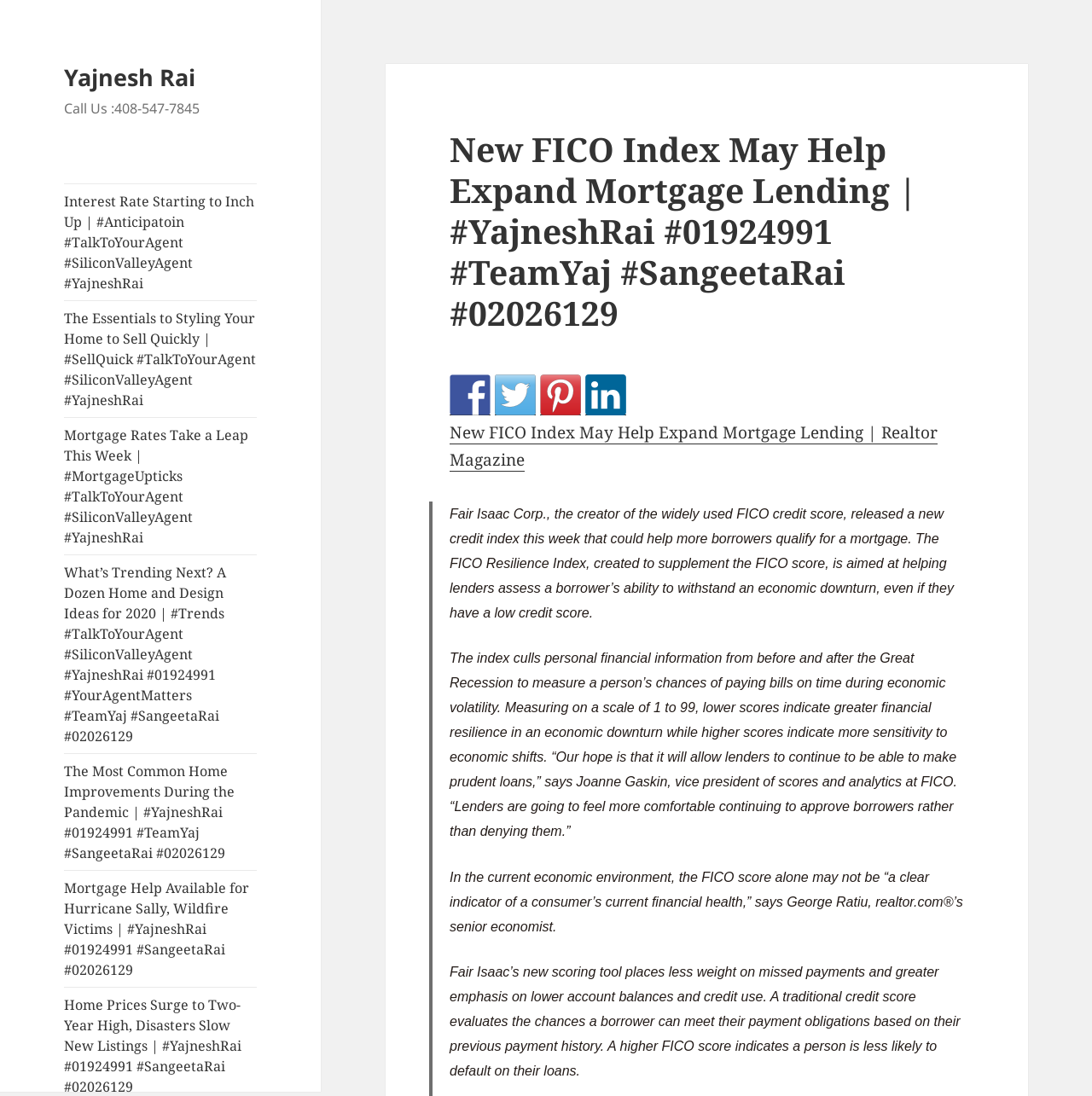Answer with a single word or phrase: 
What is the purpose of the FICO Resilience Index?

To help lenders assess a borrower's ability to withstand an economic downturn